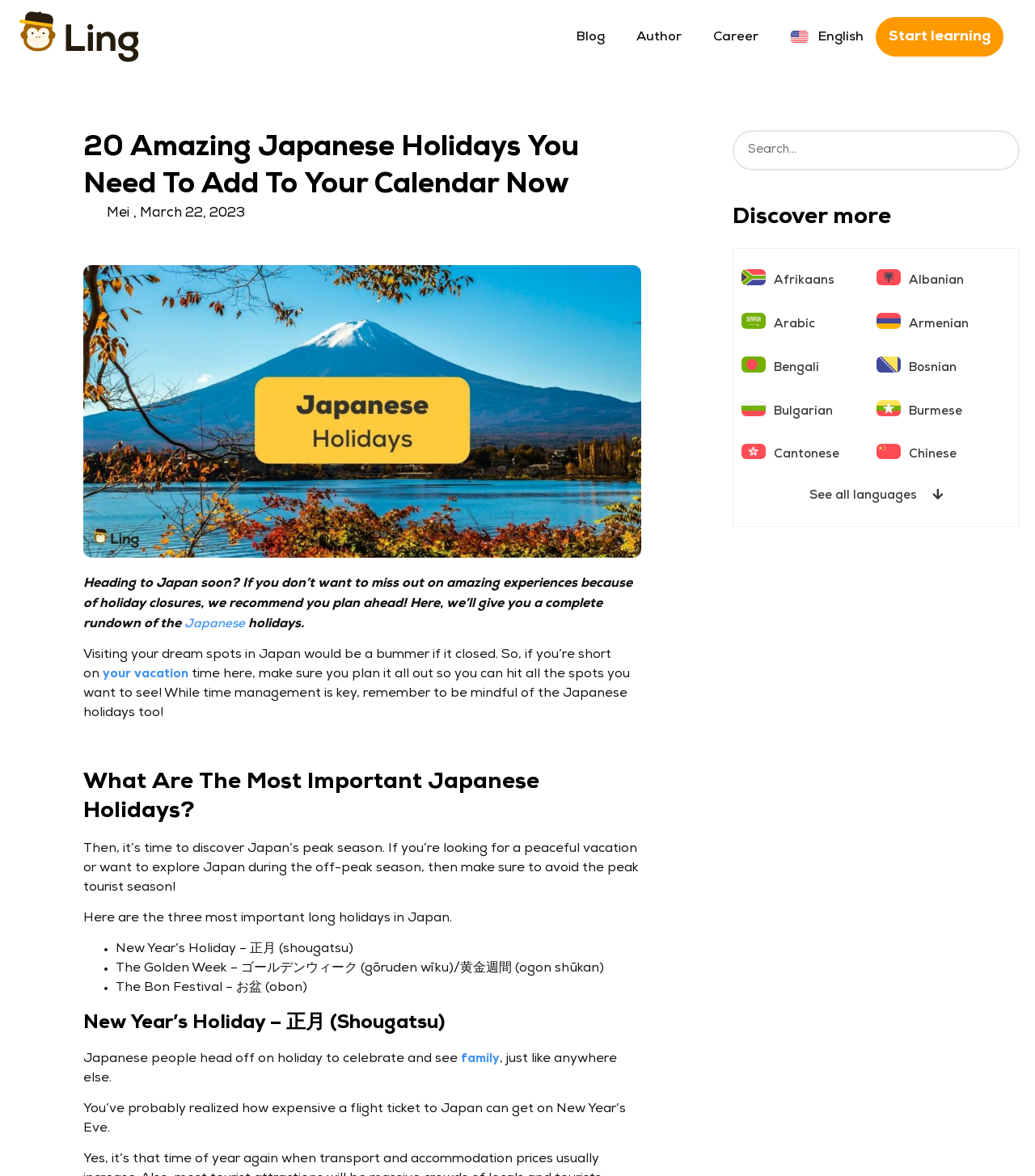Articulate a detailed summary of the webpage's content and design.

This webpage is about Japanese holidays and their importance for travelers planning a trip to Japan. At the top, there are several links to other sections of the website, including "Blog", "Author", "Career", and "English". Below these links, there is a prominent heading that reads "20 Amazing Japanese Holidays You Need To Add To Your Calendar Now". 

To the right of the heading, there is a small image of a Japanese holiday, and below it, a brief introduction to the importance of planning ahead for holidays in Japan. The introduction is followed by a heading that asks "What Are The Most Important Japanese Holidays?" 

Below this heading, there is a list of three important long holidays in Japan, including New Year's Holiday, The Golden Week, and The Bon Festival. Each holiday is marked with a bullet point and has a brief description. 

Further down the page, there is a more detailed section about New Year's Holiday, including information about how Japanese people celebrate and the impact on travel prices. 

At the bottom of the page, there is a search bar and a section titled "Discover more" with links to other languages, including Afrikaans, Albanian, Arabic, and many others. There are also small flag icons next to each language.